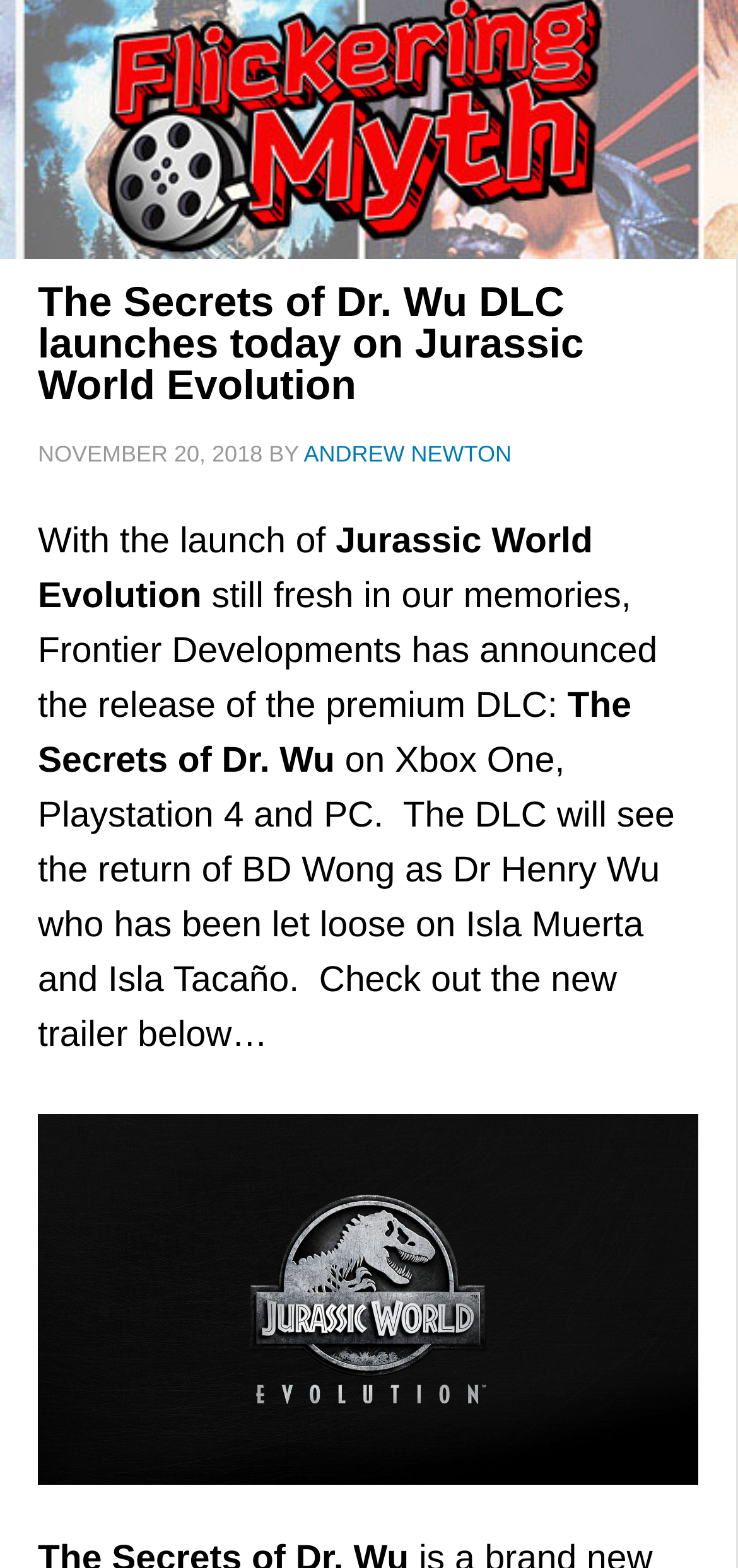What is the name of the actor playing Dr Henry Wu?
Provide a detailed and well-explained answer to the question.

The answer can be found in the paragraph of text, where it is mentioned that 'The DLC will see the return of BD Wong as Dr Henry Wu'.